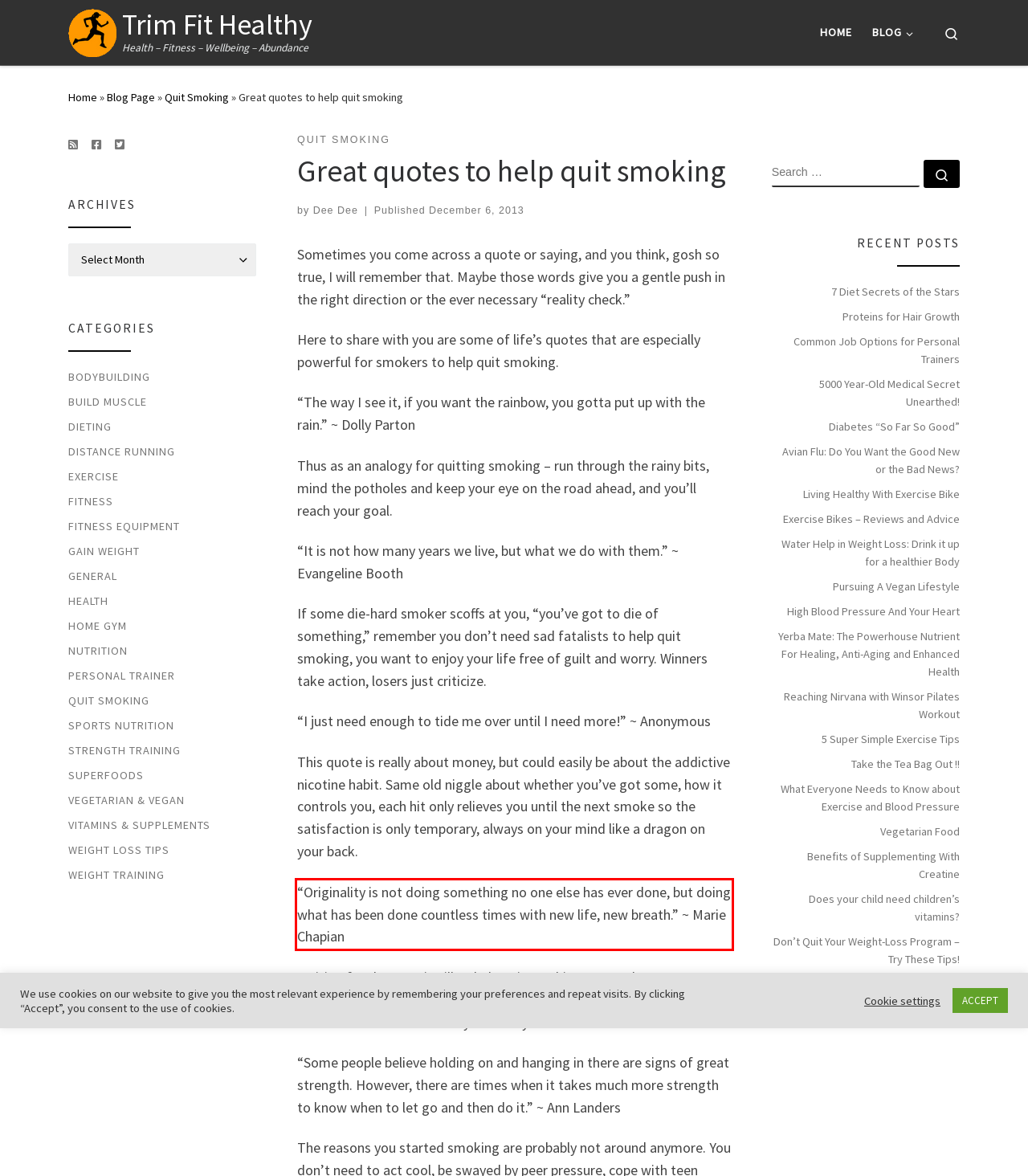You have a screenshot of a webpage where a UI element is enclosed in a red rectangle. Perform OCR to capture the text inside this red rectangle.

“Originality is not doing something no one else has ever done, but doing what has been done countless times with new life, new breath.” ~ Marie Chapian